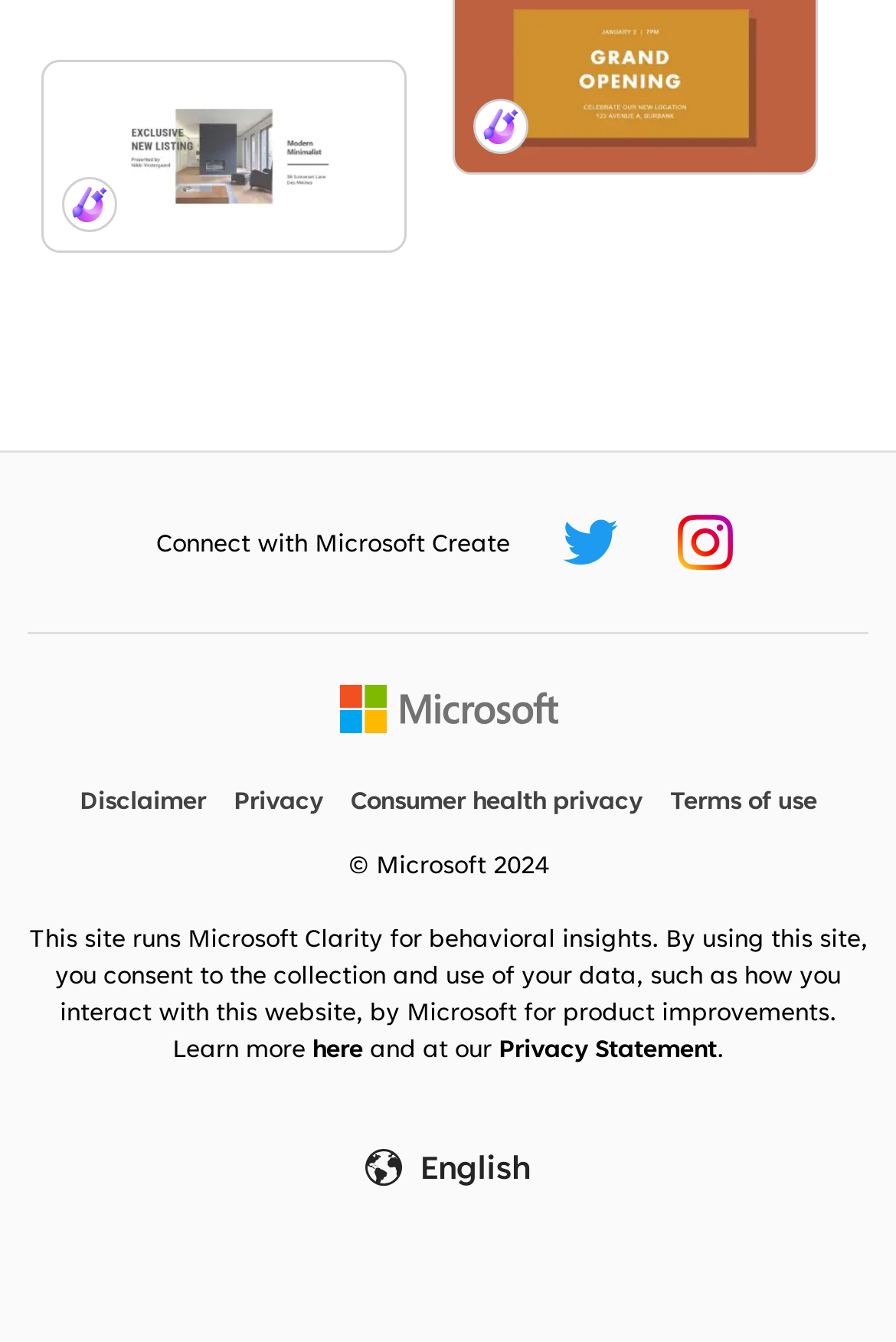How many links are available at the bottom of the page?
Using the information presented in the image, please offer a detailed response to the question.

The links available at the bottom of the page are 'Disclaimer', 'Privacy', 'Consumer health privacy', 'Terms of use', and 'English', which can be identified by their respective bounding box coordinates.